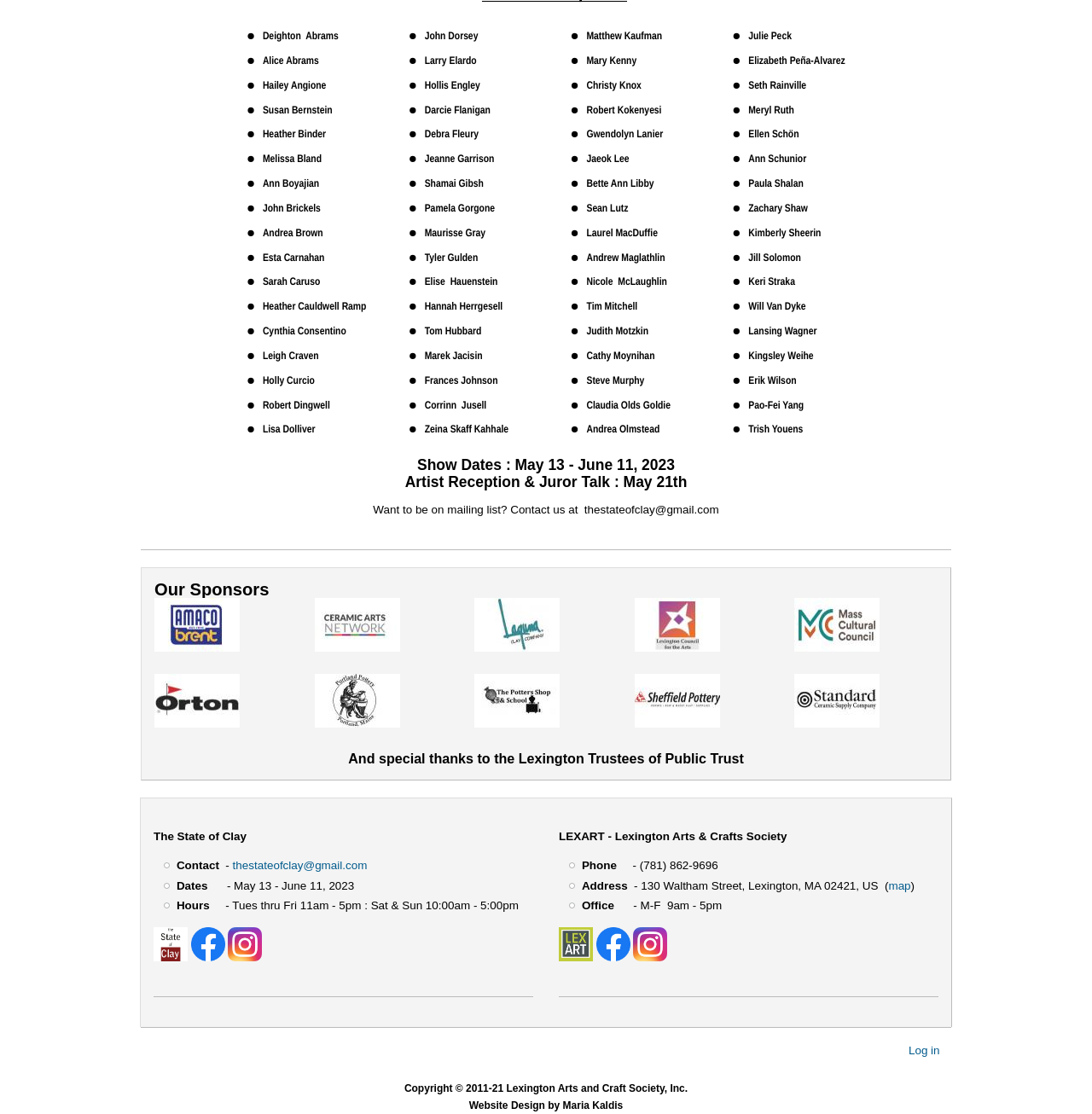What is the date of the Artist Reception & Juror Talk? Please answer the question using a single word or phrase based on the image.

May 21th